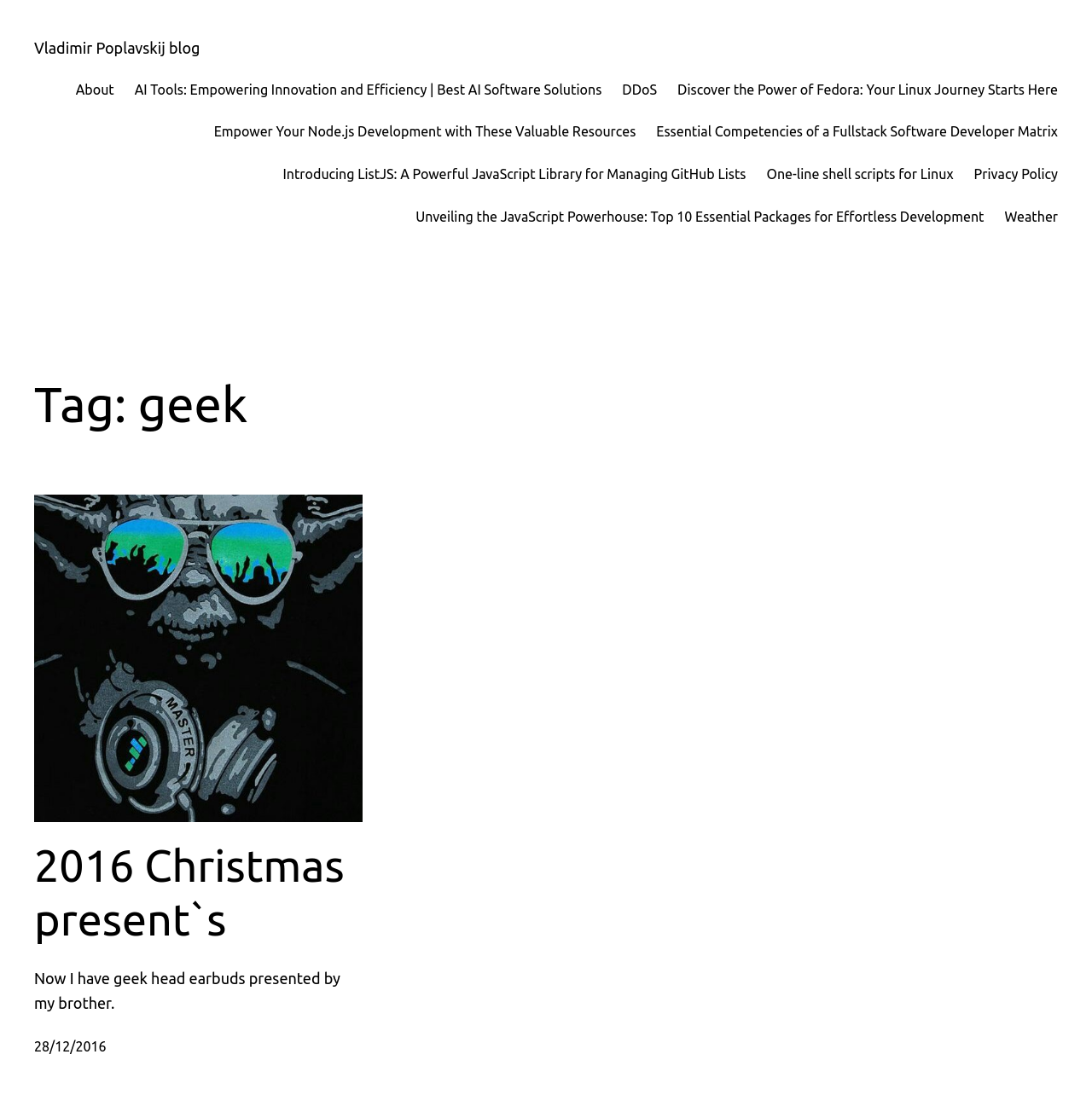Specify the bounding box coordinates of the element's region that should be clicked to achieve the following instruction: "read about AI Tools". The bounding box coordinates consist of four float numbers between 0 and 1, in the format [left, top, right, bottom].

[0.123, 0.071, 0.551, 0.09]